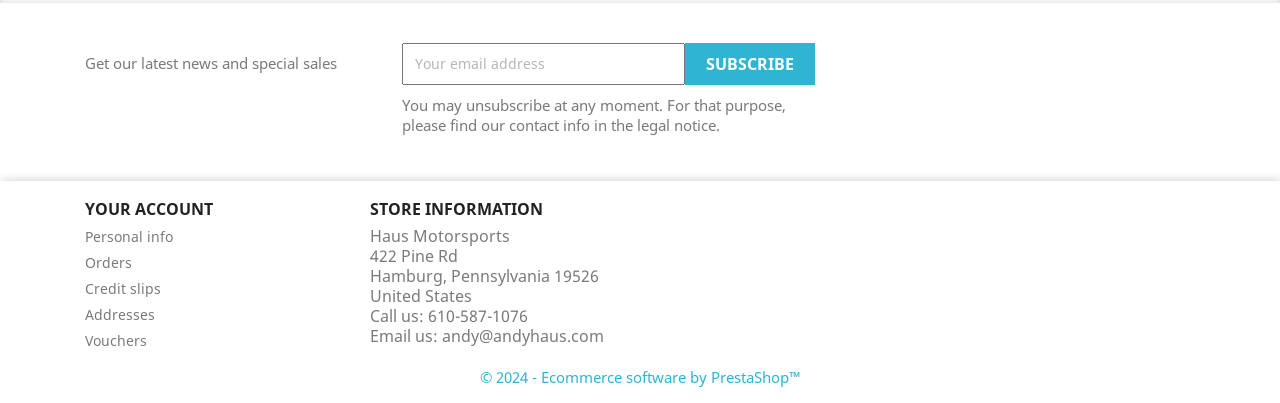Show the bounding box coordinates for the HTML element described as: "Vouchers".

[0.066, 0.822, 0.115, 0.869]